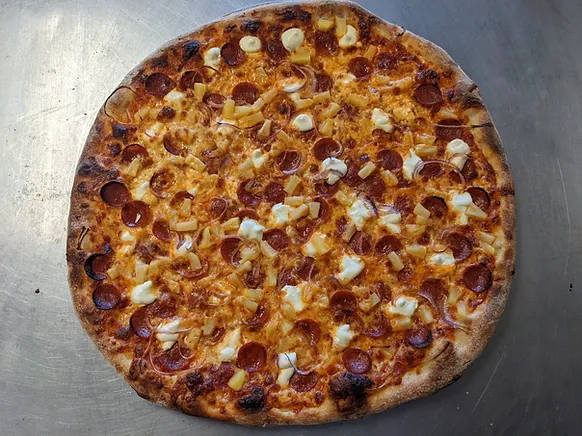What is the texture of the cheese?
Give a one-word or short-phrase answer derived from the screenshot.

Creamy